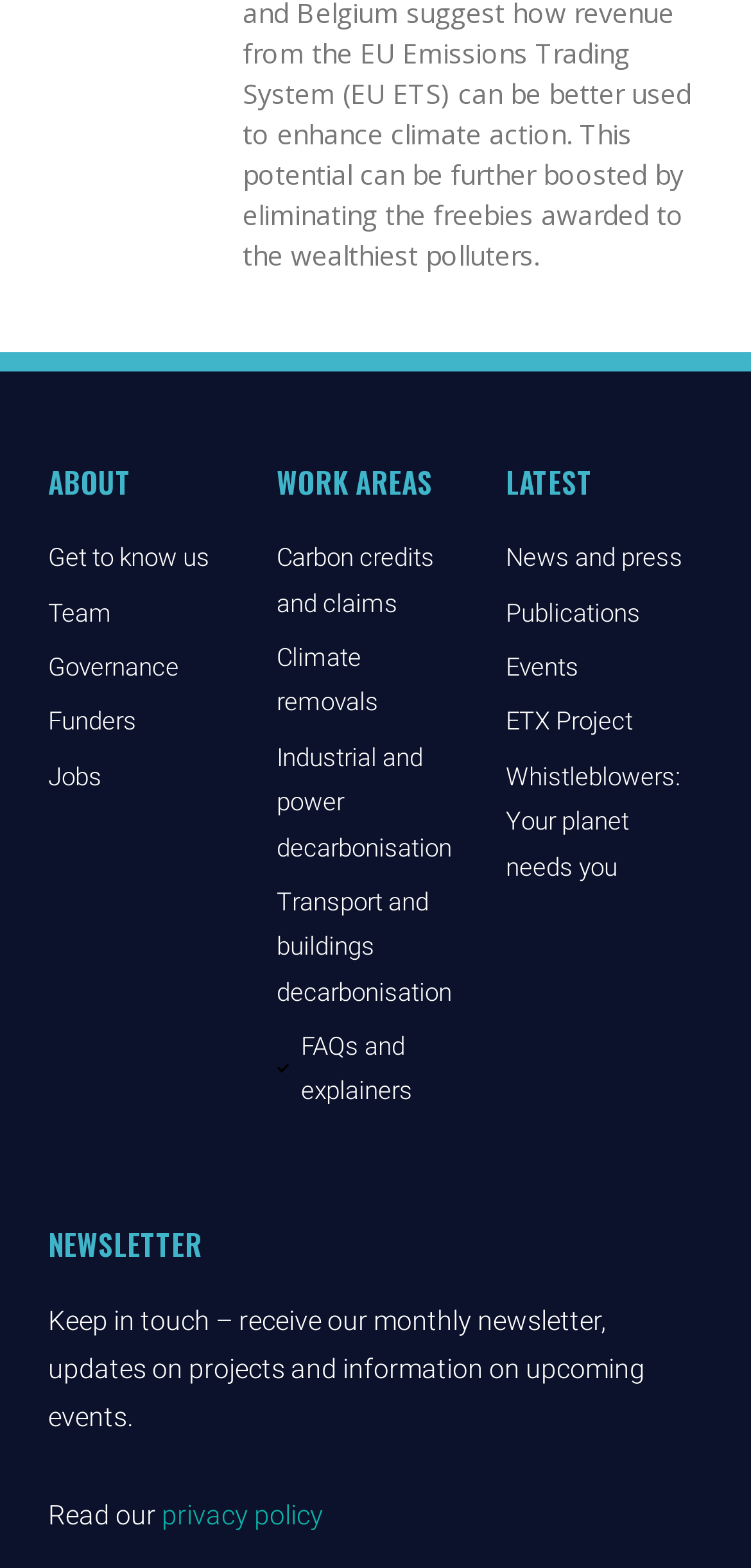Find the bounding box coordinates of the area that needs to be clicked in order to achieve the following instruction: "Subscribe to the monthly newsletter". The coordinates should be specified as four float numbers between 0 and 1, i.e., [left, top, right, bottom].

[0.064, 0.832, 0.859, 0.914]